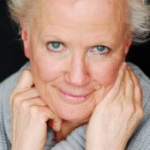Use a single word or phrase to answer the question: What is Tulis McCall's expression in the portrait?

Warm and inviting